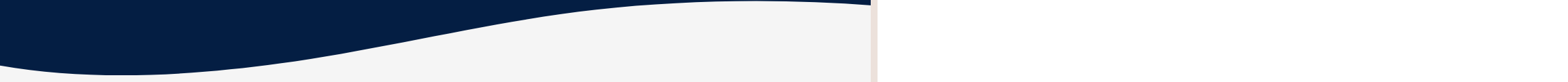Provide a comprehensive description of the image.

This graphic features a sleek and modern design element that prominently combines deep navy blue and light gray colors. The design showcases a smooth, flowing wave shape that creates a dynamic transition between the two colors, adding a touch of elegance and sophistication. This visual element enhances the overall aesthetic appeal, making it suitable for a contemporary website focused on design and digital services. The fluid lines suggest creativity and innovation, perfectly aligning with the theme of simple yet impactful web design solutions. Potential applications of this design could include website headers, banners, or backgrounds that seek to convey professionalism and a strong visual identity.